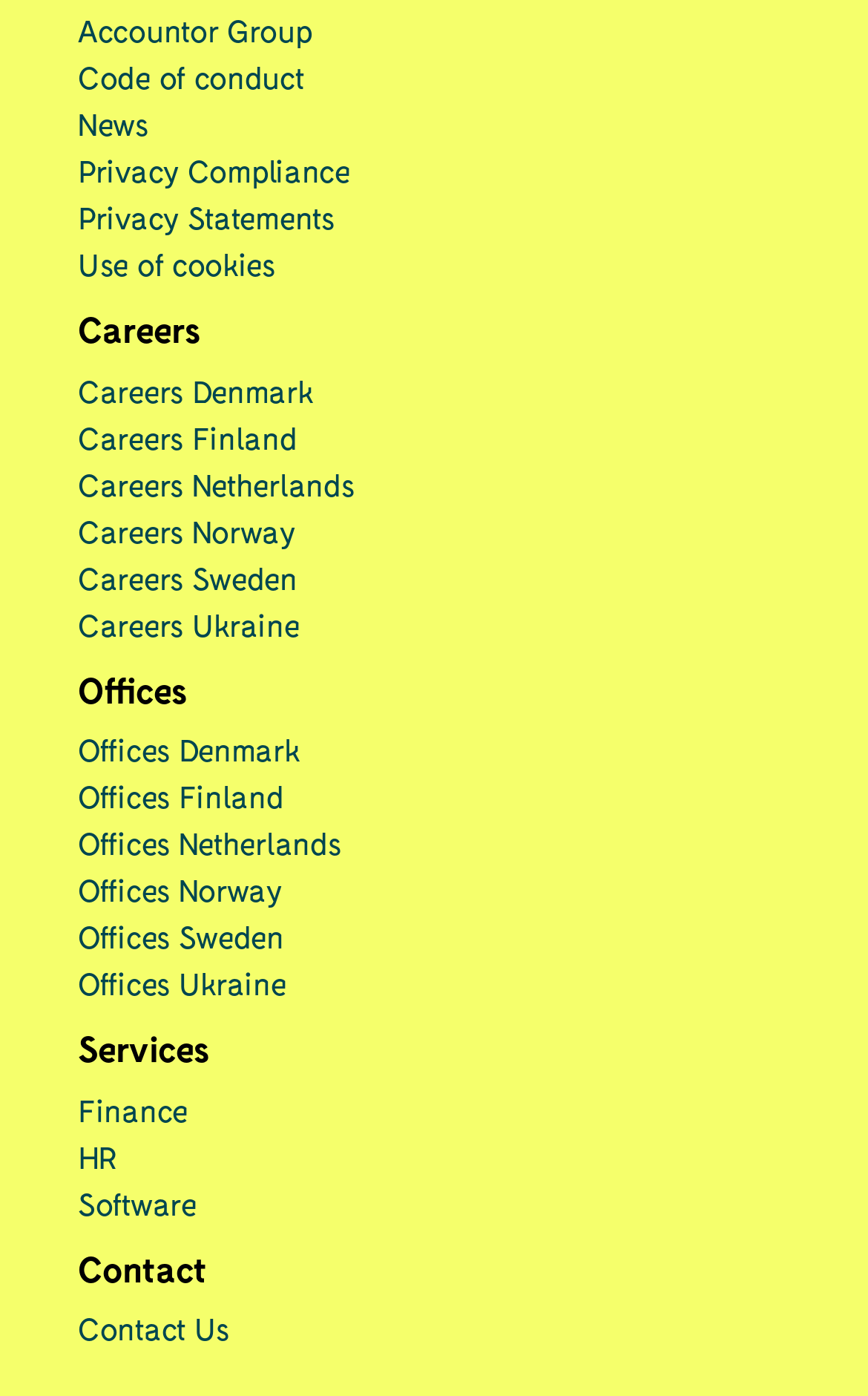Determine the bounding box coordinates for the area that needs to be clicked to fulfill this task: "Get in touch with the office in Sweden". The coordinates must be given as four float numbers between 0 and 1, i.e., [left, top, right, bottom].

[0.09, 0.657, 0.327, 0.685]